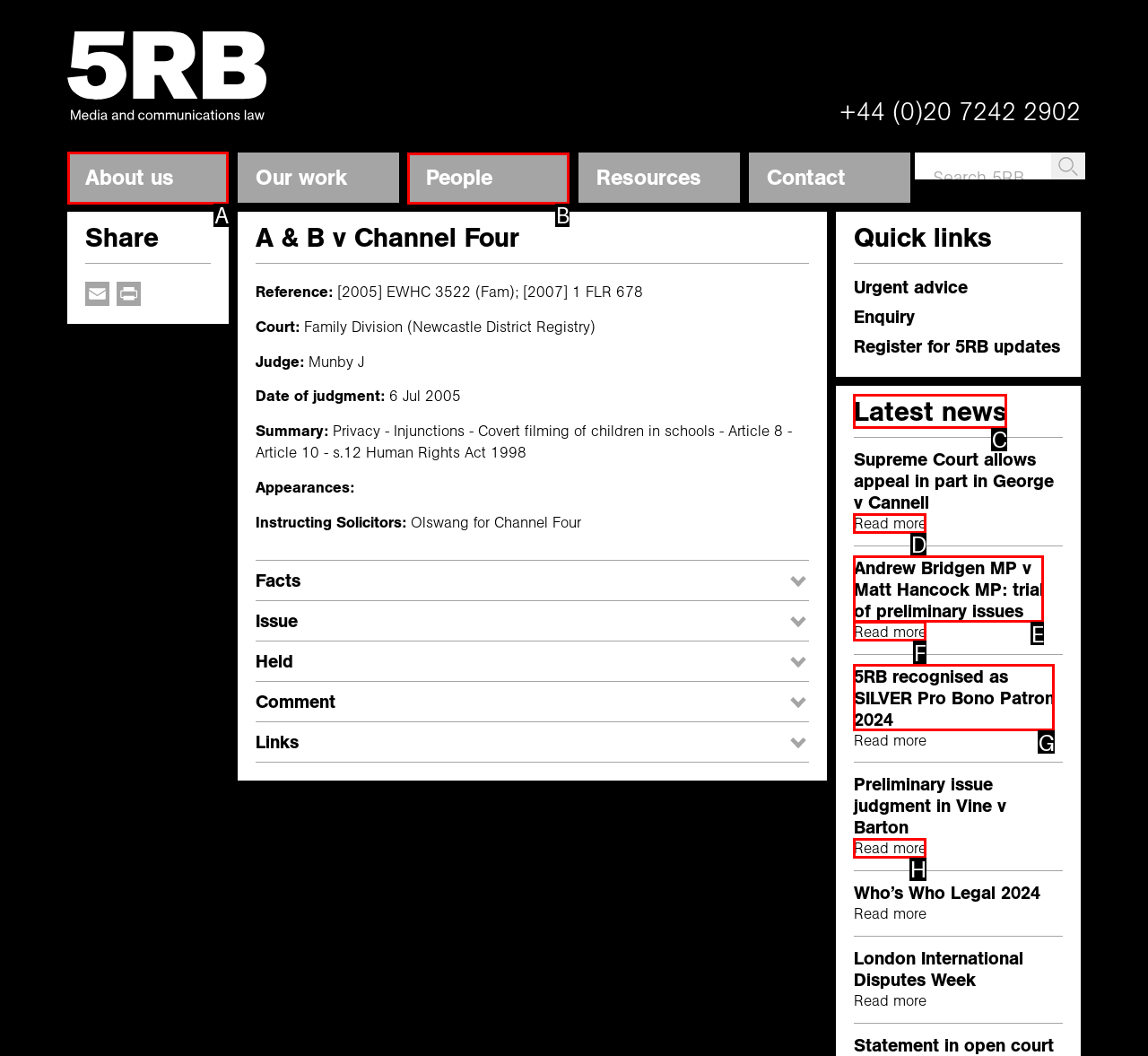Select the HTML element that needs to be clicked to perform the task: Visit About us page. Reply with the letter of the chosen option.

A